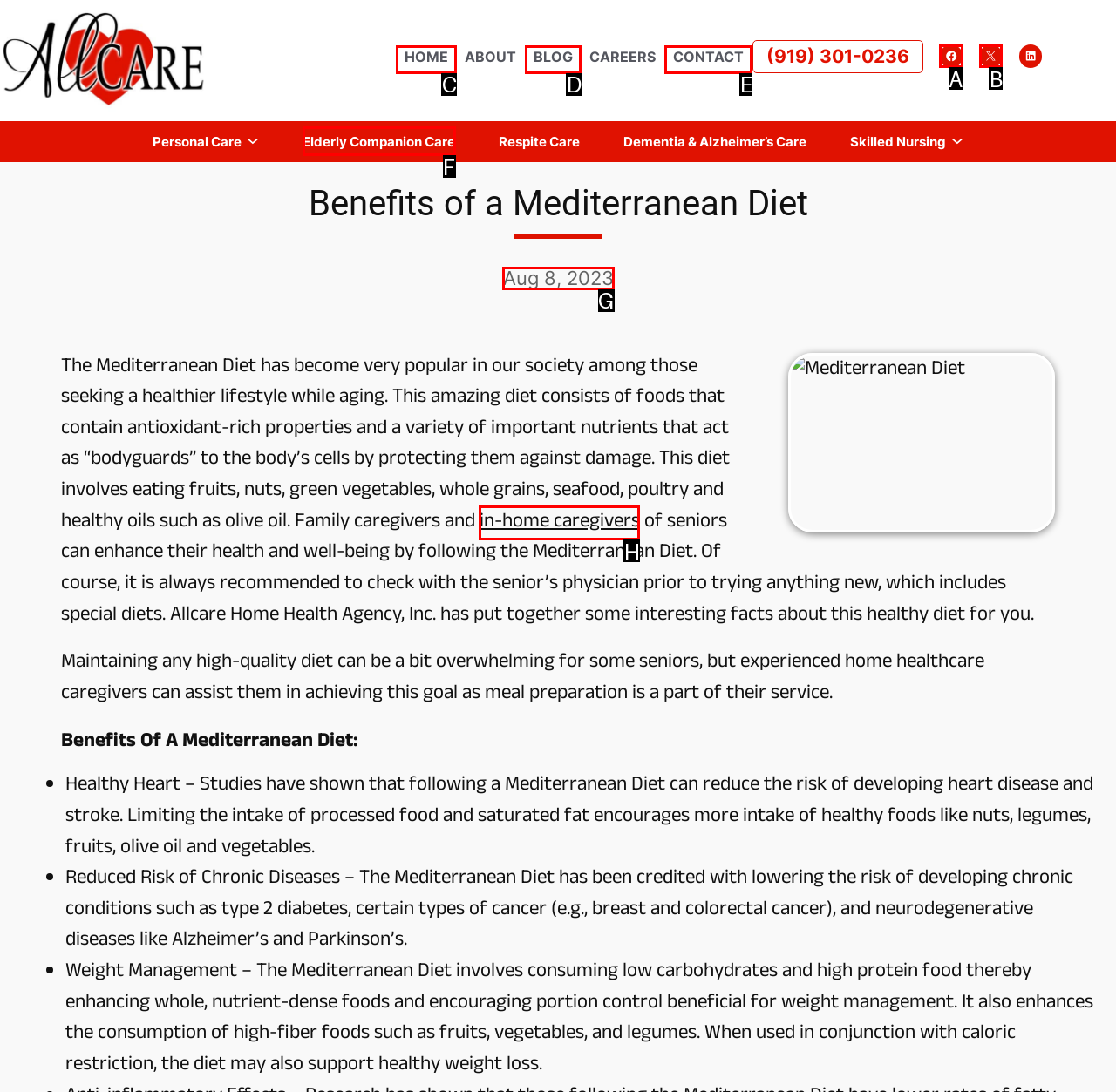Which lettered option should I select to achieve the task: Call US office according to the highlighted elements in the screenshot?

None